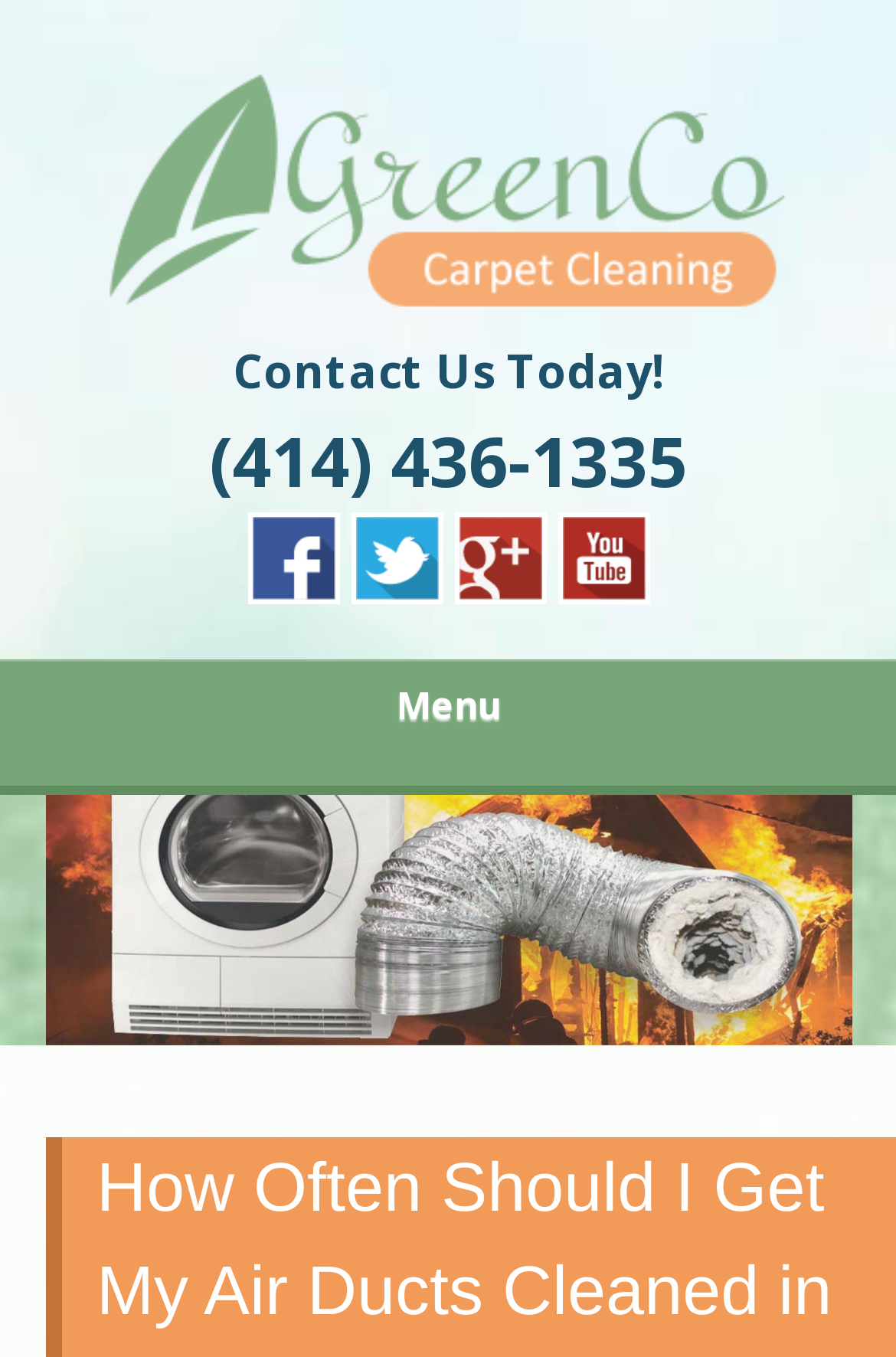Locate the bounding box coordinates of the UI element described by: "parent_node: GREENCO AIR DUCT CLEANING". The bounding box coordinates should consist of four float numbers between 0 and 1, i.e., [left, top, right, bottom].

[0.121, 0.219, 0.879, 0.256]